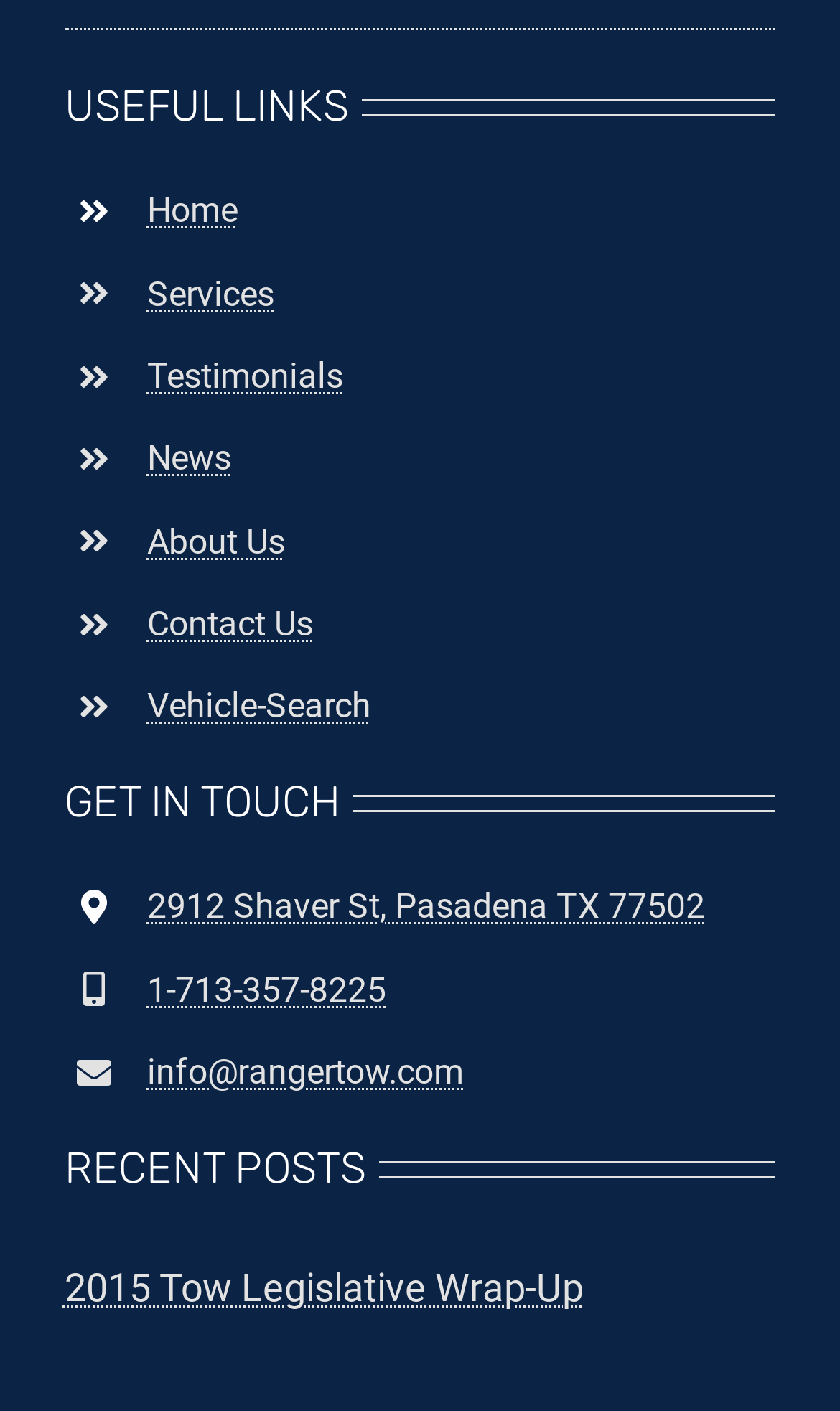Please determine the bounding box coordinates of the section I need to click to accomplish this instruction: "contact UBC".

None